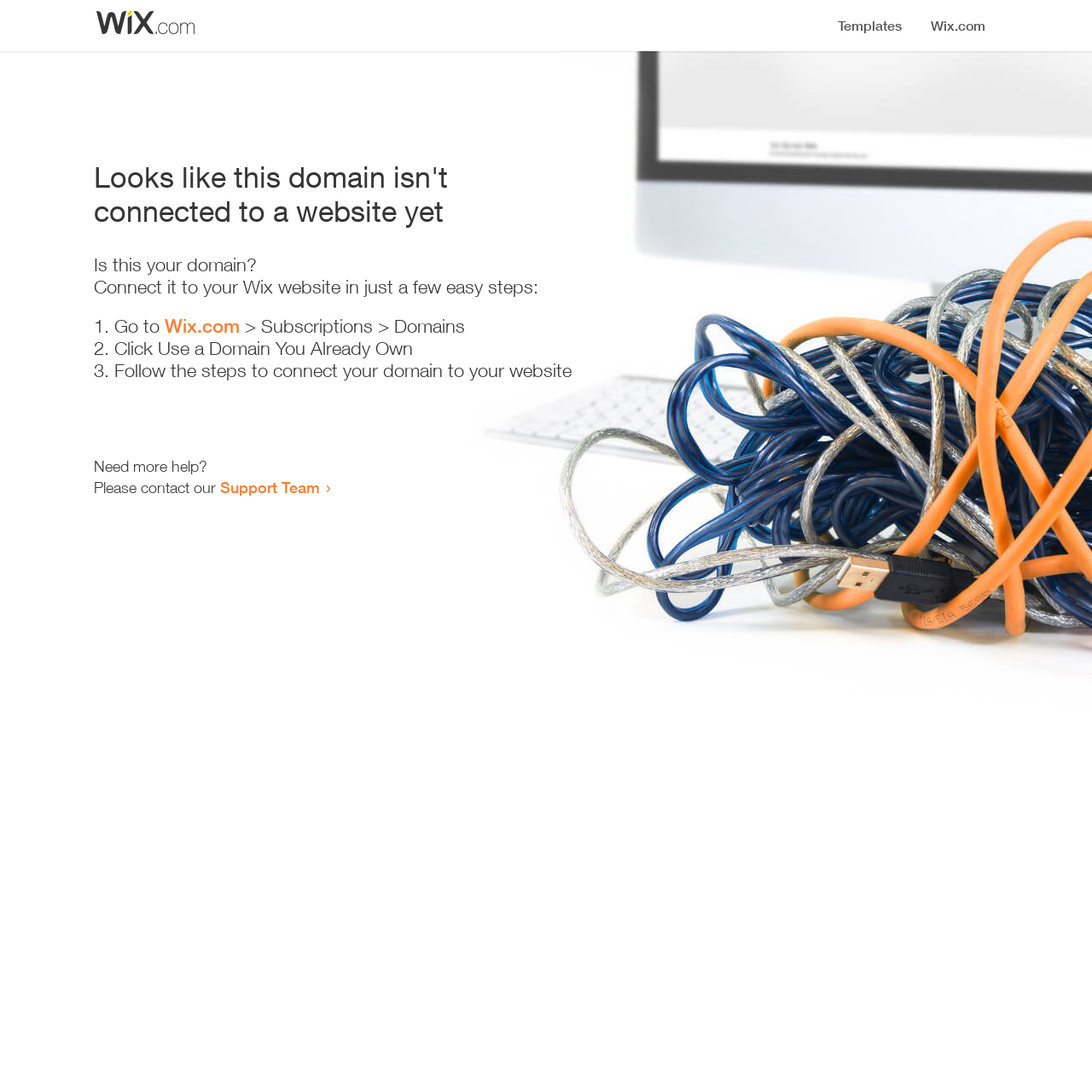Please respond to the question using a single word or phrase:
Is there an image on this webpage?

Yes